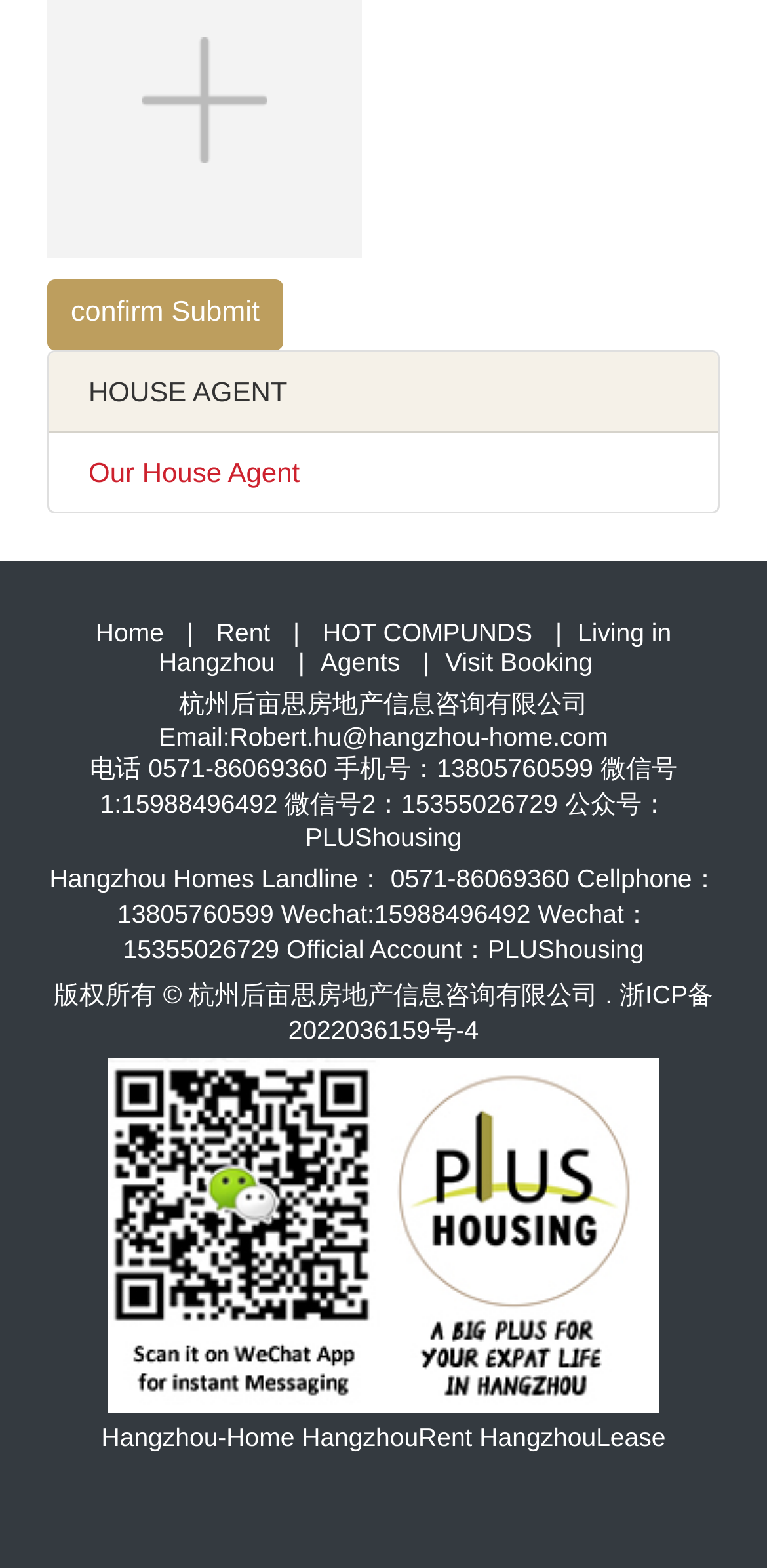Determine the bounding box coordinates for the clickable element required to fulfill the instruction: "Click on 'Our House Agent'". Provide the coordinates as four float numbers between 0 and 1, i.e., [left, top, right, bottom].

[0.115, 0.291, 0.391, 0.311]